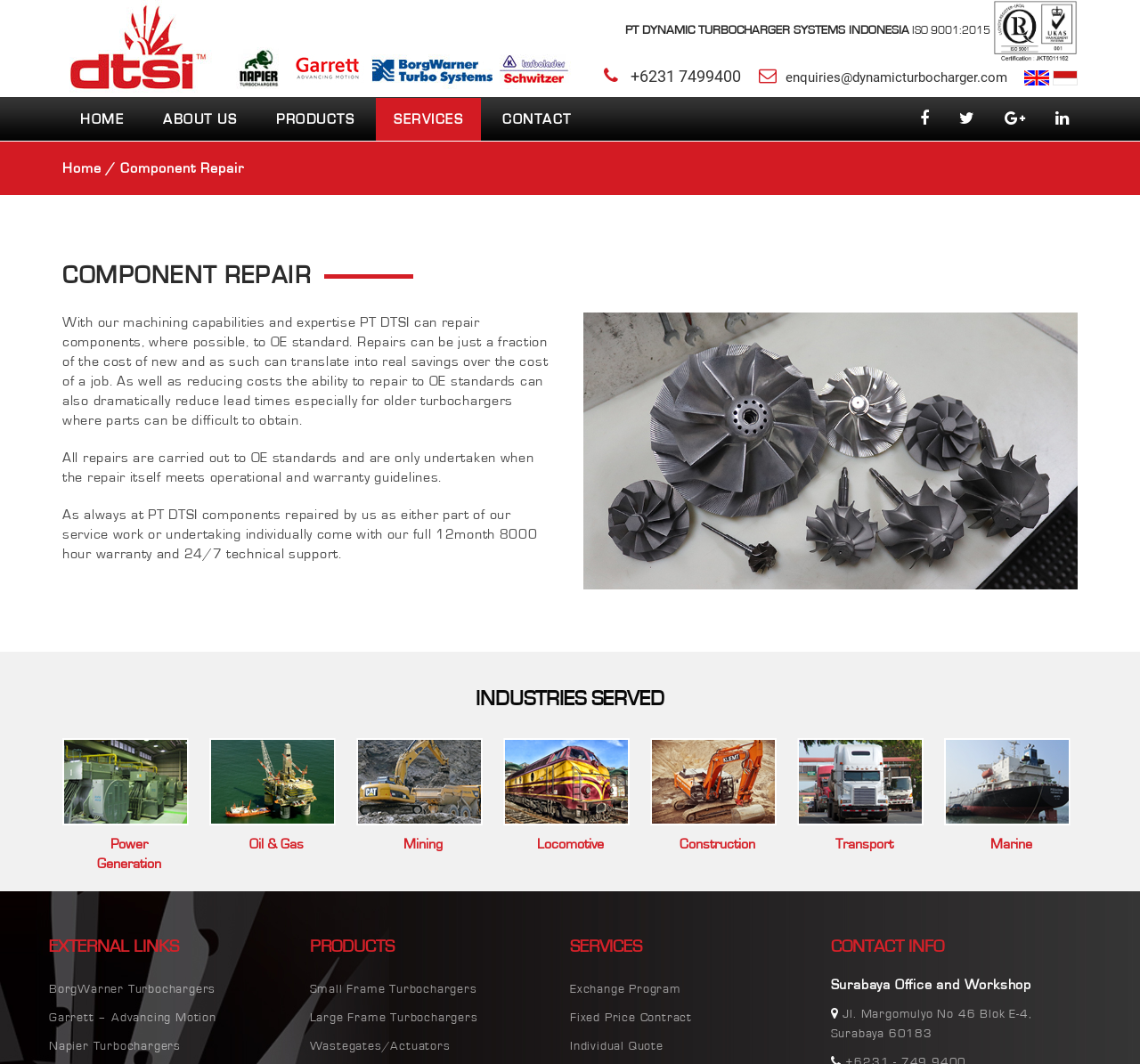Determine the bounding box coordinates for the clickable element required to fulfill the instruction: "Click the 'enquiries@dynamicturbocharger.com' email link". Provide the coordinates as four float numbers between 0 and 1, i.e., [left, top, right, bottom].

[0.689, 0.065, 0.884, 0.08]